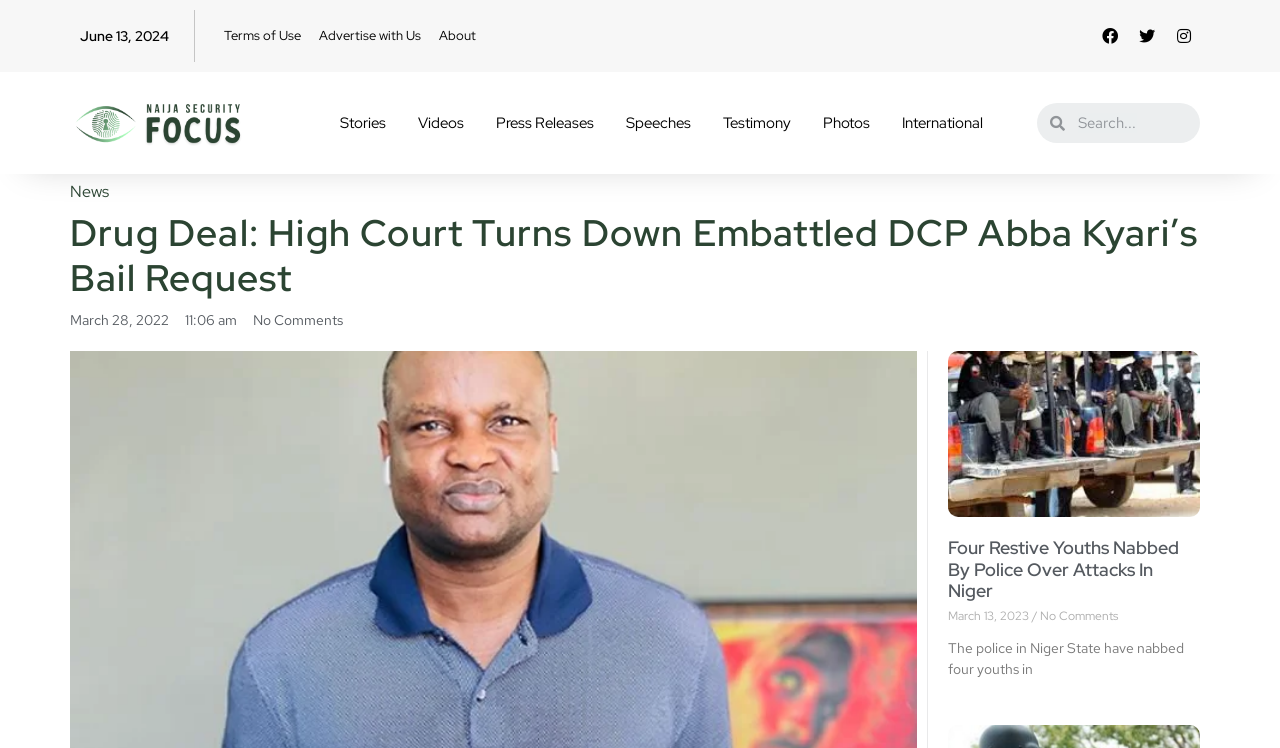How many comments are there on the news article?
Respond with a short answer, either a single word or a phrase, based on the image.

No Comments